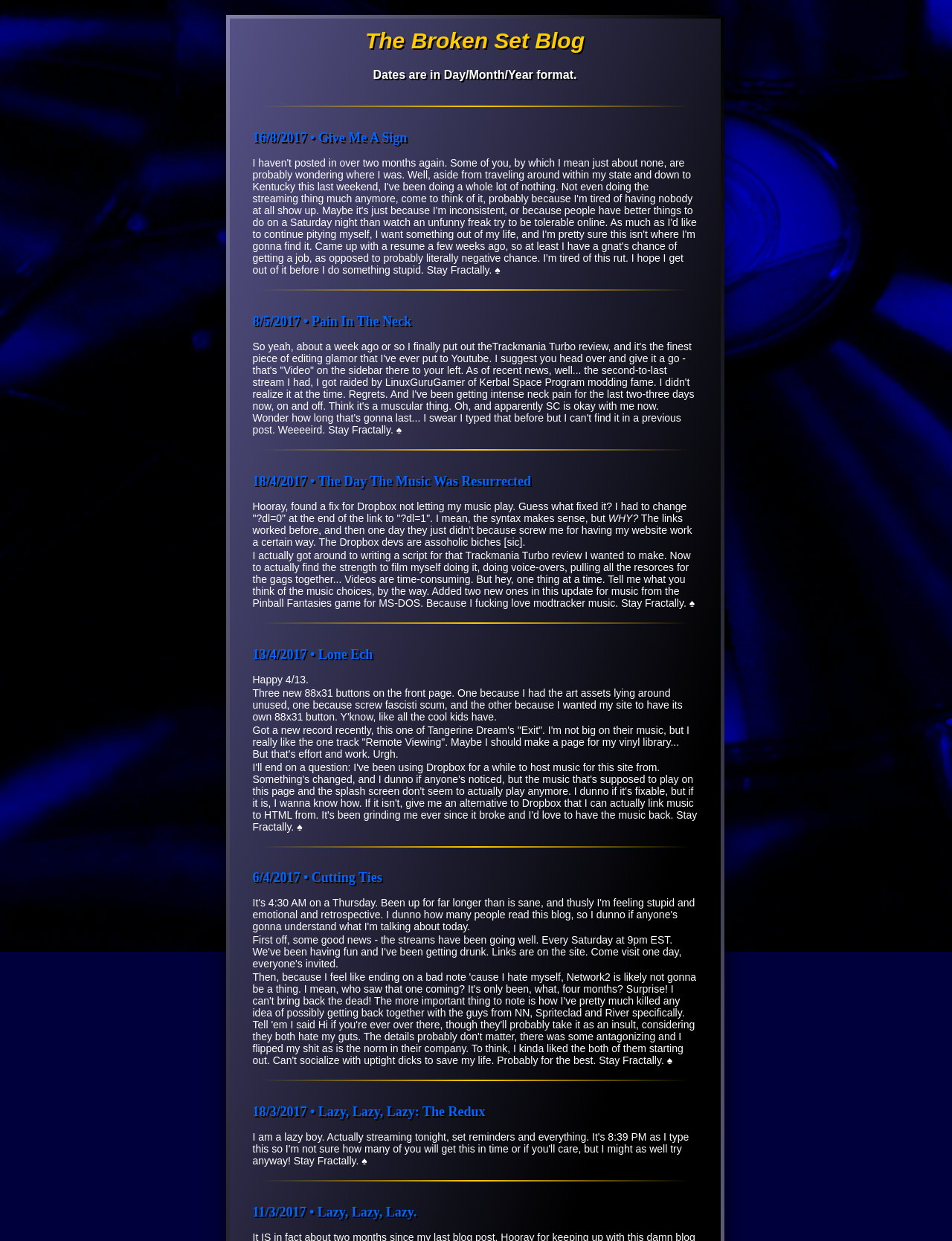Extract the top-level heading from the webpage and provide its text.

The Broken Set Blog